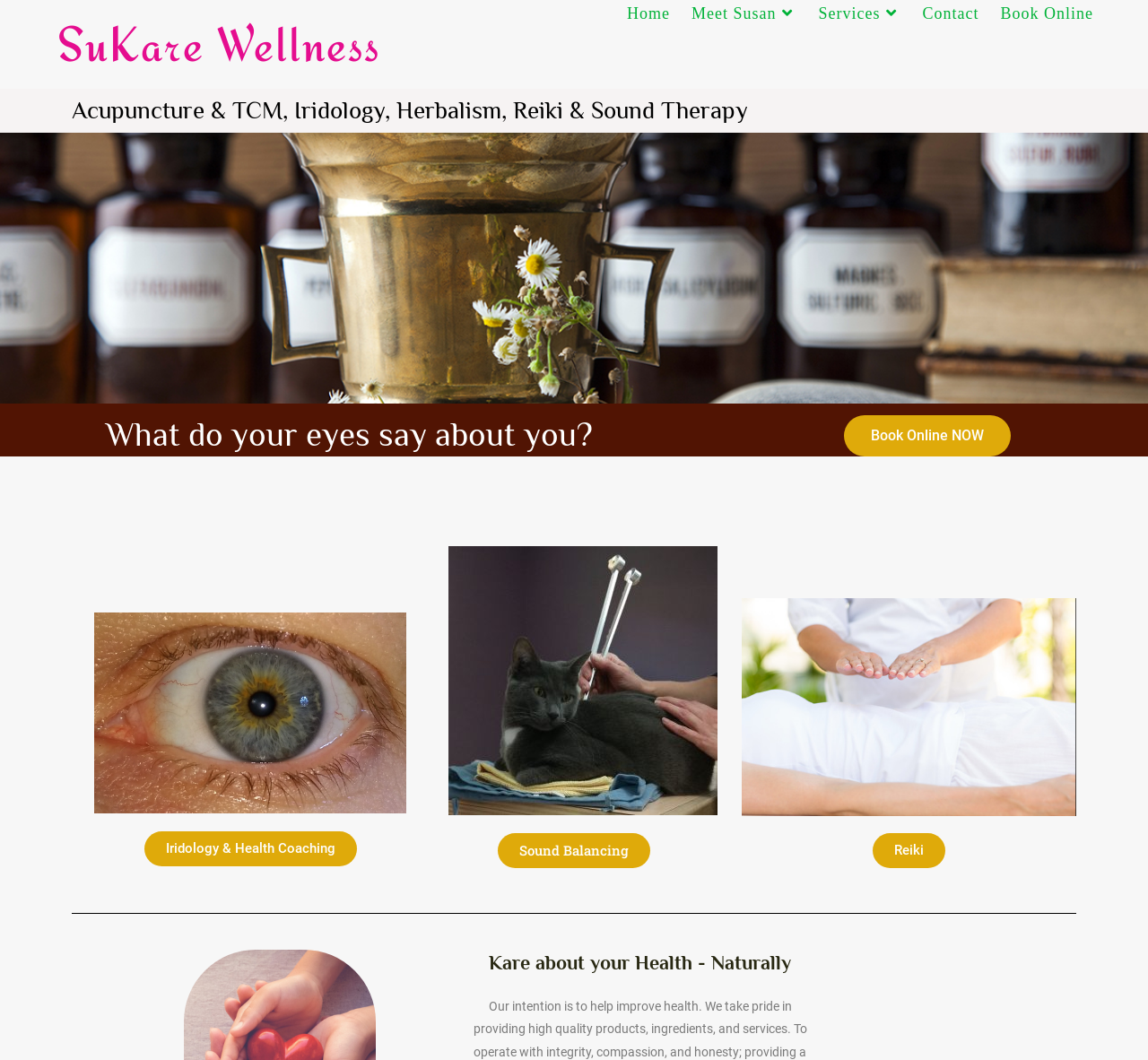Mark the bounding box of the element that matches the following description: "Home".

[0.537, 0.0, 0.593, 0.025]